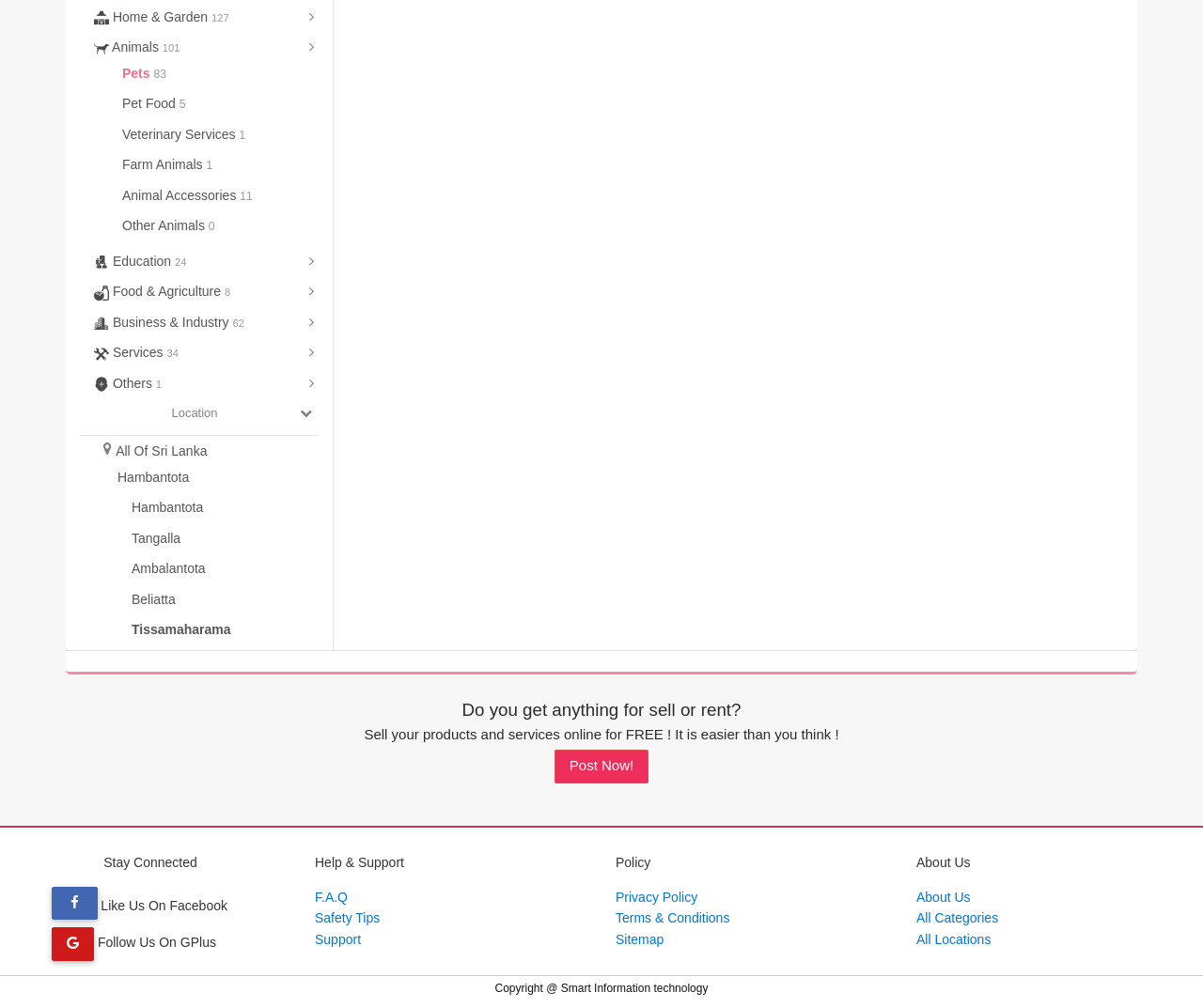Using the provided element description: "Terms & Conditions", determine the bounding box coordinates of the corresponding UI element in the screenshot.

[0.512, 0.903, 0.607, 0.918]